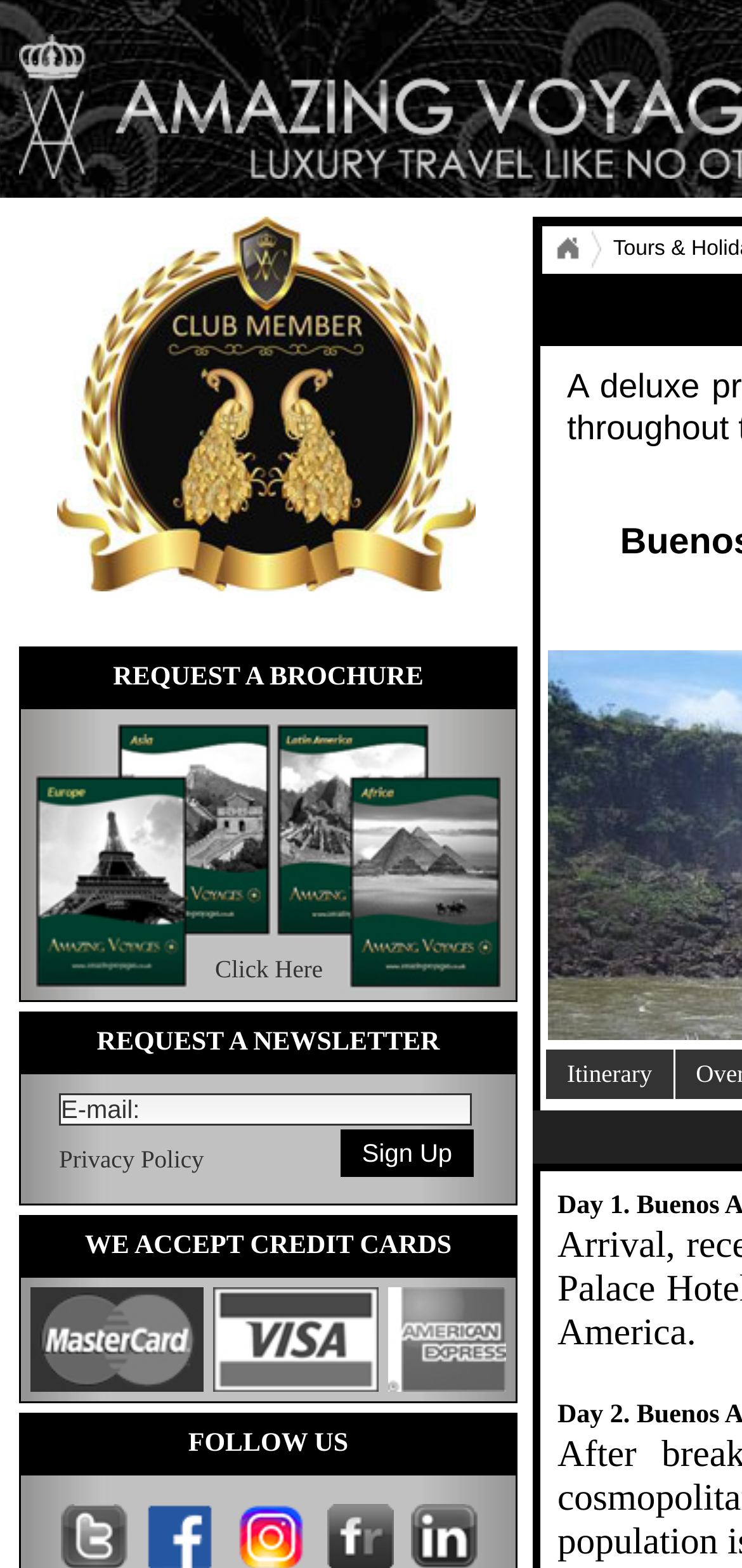How many images are there in the webpage?
Examine the image and provide an in-depth answer to the question.

There are six images on the webpage, including the 'Club members of Amazing Voyages' image, the 'REQUEST A BROCHURE' image, and four 'containercard' images.